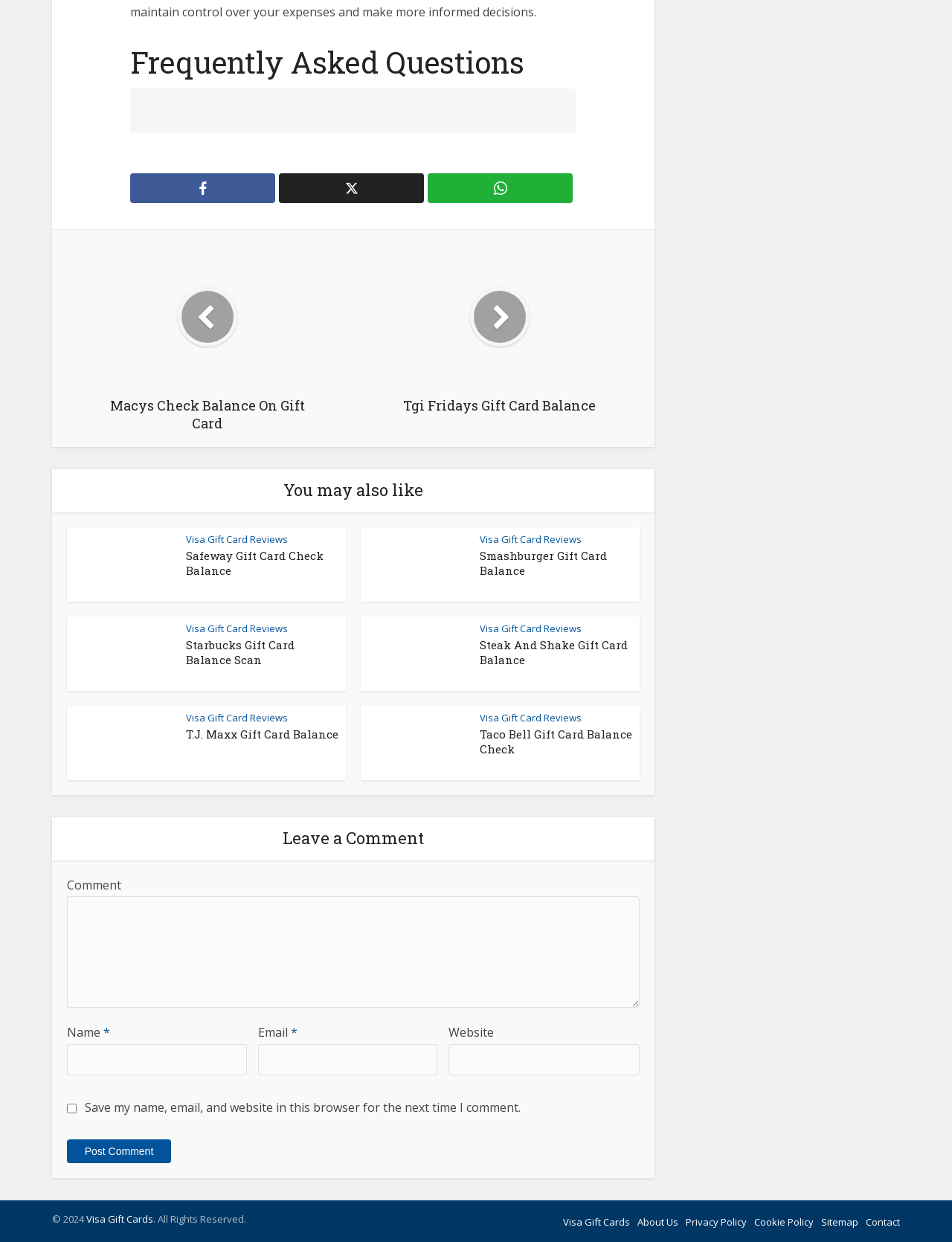Locate the bounding box coordinates of the area to click to fulfill this instruction: "Post a comment". The bounding box should be presented as four float numbers between 0 and 1, in the order [left, top, right, bottom].

[0.07, 0.917, 0.18, 0.936]